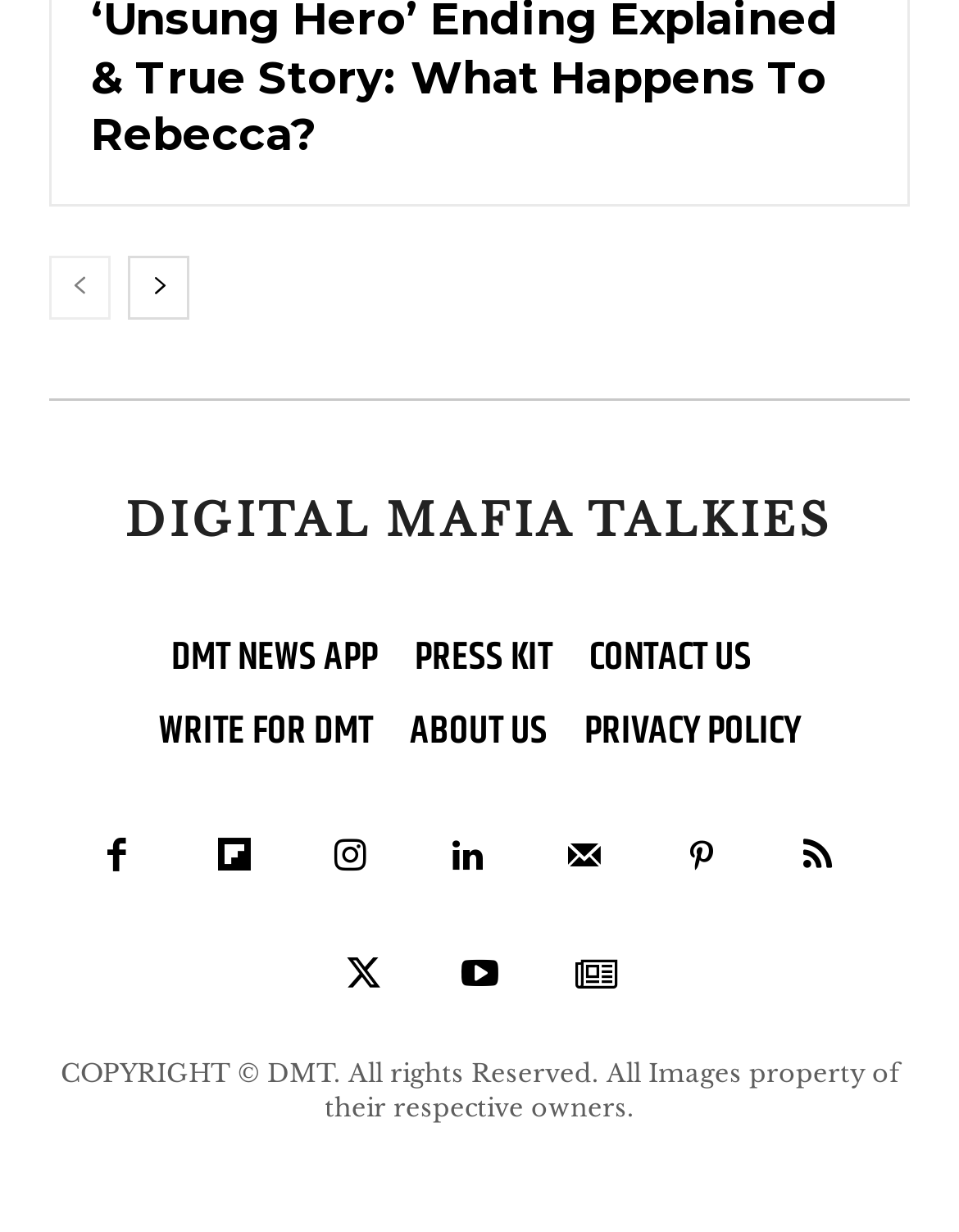Determine the bounding box coordinates for the region that must be clicked to execute the following instruction: "contact us".

[0.614, 0.505, 0.783, 0.565]